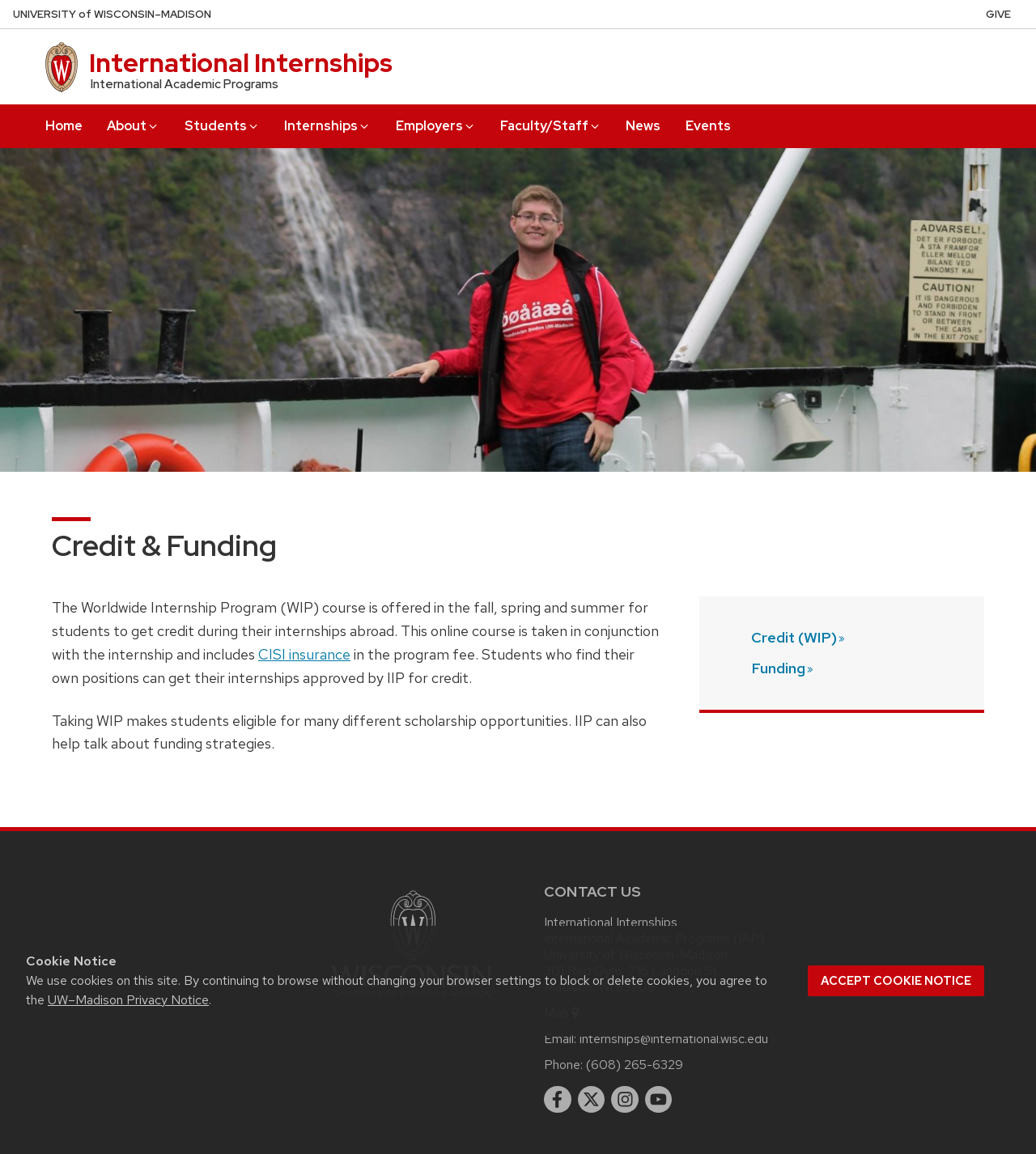What is the contact email address?
Analyze the image and provide a thorough answer to the question.

The question is asking about the contact email address. According to the webpage, the contact email address is internships@international.wisc.edu.